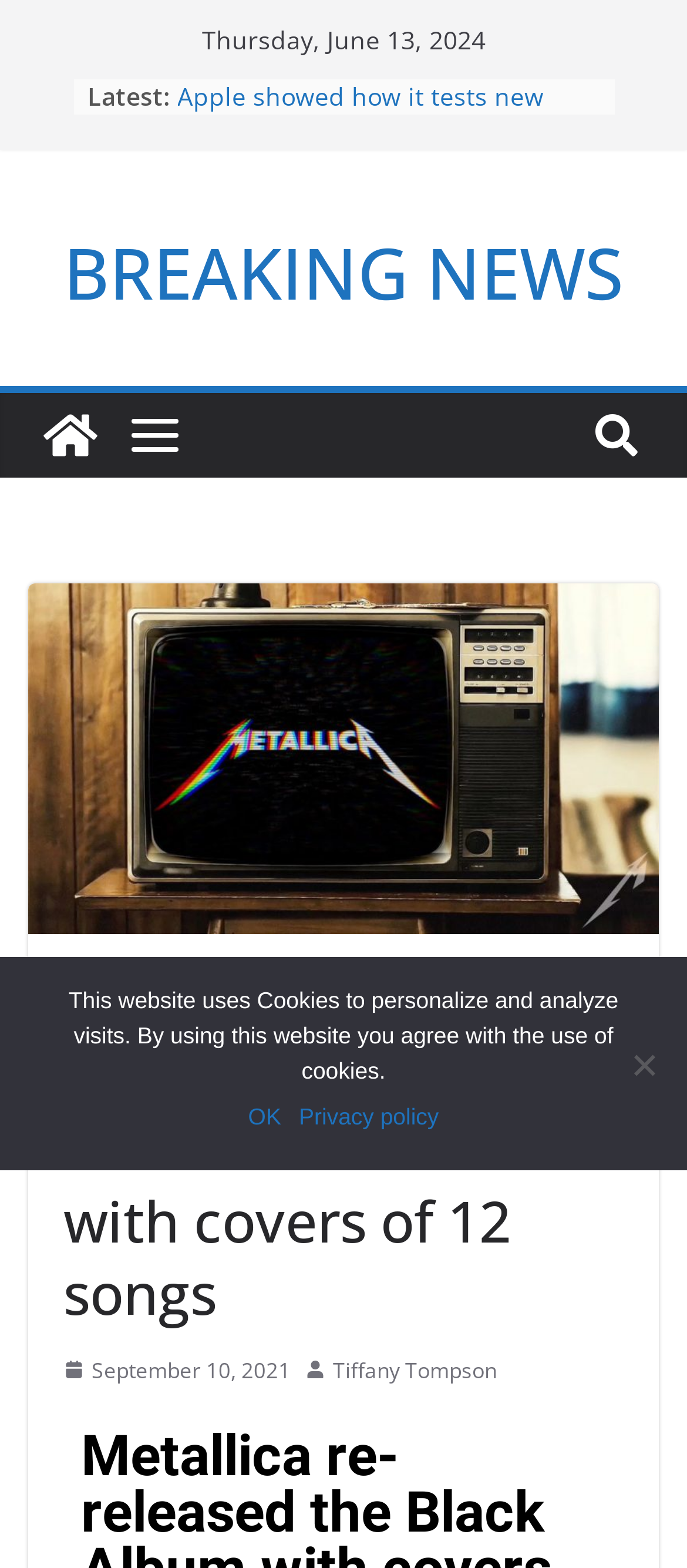Identify the bounding box for the UI element described as: "September 10, 2021September 10, 2021". The coordinates should be four float numbers between 0 and 1, i.e., [left, top, right, bottom].

[0.092, 0.862, 0.423, 0.886]